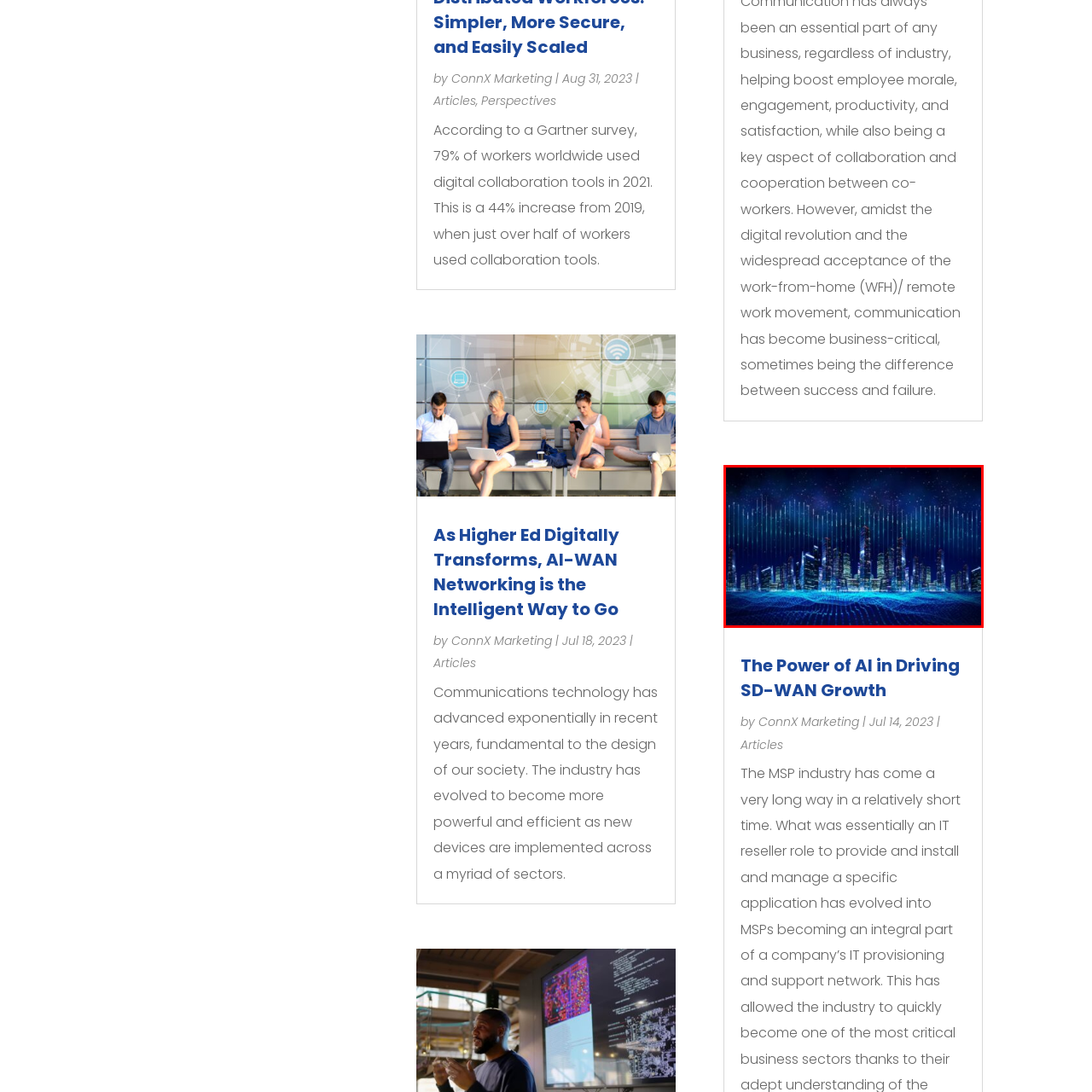What is the theme reflected in the image?
Review the image inside the red bounding box and give a detailed answer.

The caption states that 'this image aligns with themes of connectivity and innovation', implying that the image conveys a sense of connection and innovation in the context of advanced networking solutions.